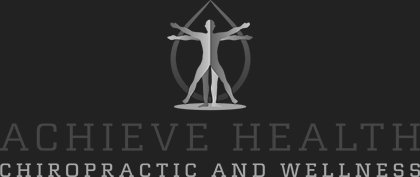Give a detailed account of the visual elements in the image.

The image features the logo for "Achieve Health Chiropractic and Wellness." This visually striking design incorporates a stylized human figure, arms outstretched in a balanced pose, representing health and well-being. The logo is set against a dark background, enhancing its modern aesthetic. The name "Achieve Health" is prominently displayed above "Chiropractic and Wellness," conveying a clear and professional identity for the practice. This logo reflects the core values of the clinic, which focuses on holistic health approaches, including chiropractic care and wellness services to support patients in their journey toward optimal health.